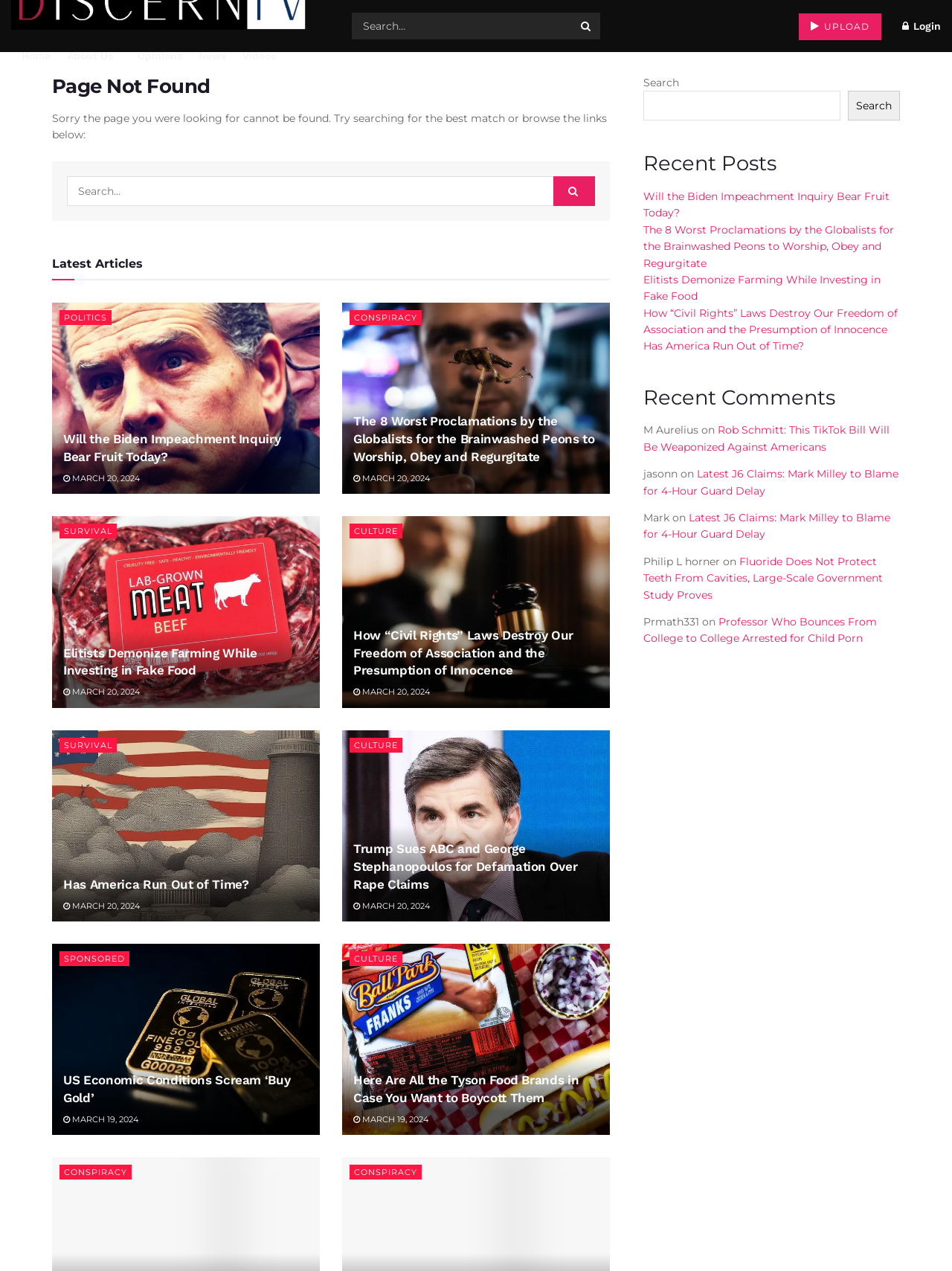Create a detailed summary of all the visual and textual information on the webpage.

This webpage appears to be a news or blog website with a focus on politics and conspiracy theories. At the top of the page, there is a navigation menu with links to "Home", "About Us", "Opinions", "News", "Videos", and "UPLOAD". To the right of the navigation menu, there is a search bar with a search button.

Below the navigation menu, there is a heading that reads "Page Not Found" and a message that says "Sorry the page you were looking for cannot be found. Try searching for the best match or browse the links below:". Below this message, there is a search bar with a search button, which is likely a duplicate of the search bar at the top of the page.

The main content of the page is a list of articles or news stories, each with a heading, a brief summary or excerpt, and an image. The articles are arranged in a grid-like pattern, with two columns of articles. Each article has a category label, such as "POLITICS", "CONSPIRACY", or "SURVIVAL", and a date label, such as "MARCH 20, 2024". The articles appear to be a mix of news stories, opinion pieces, and conspiracy theories.

At the bottom of the page, there is a section labeled "Recent Posts" with a list of links to additional articles or news stories.